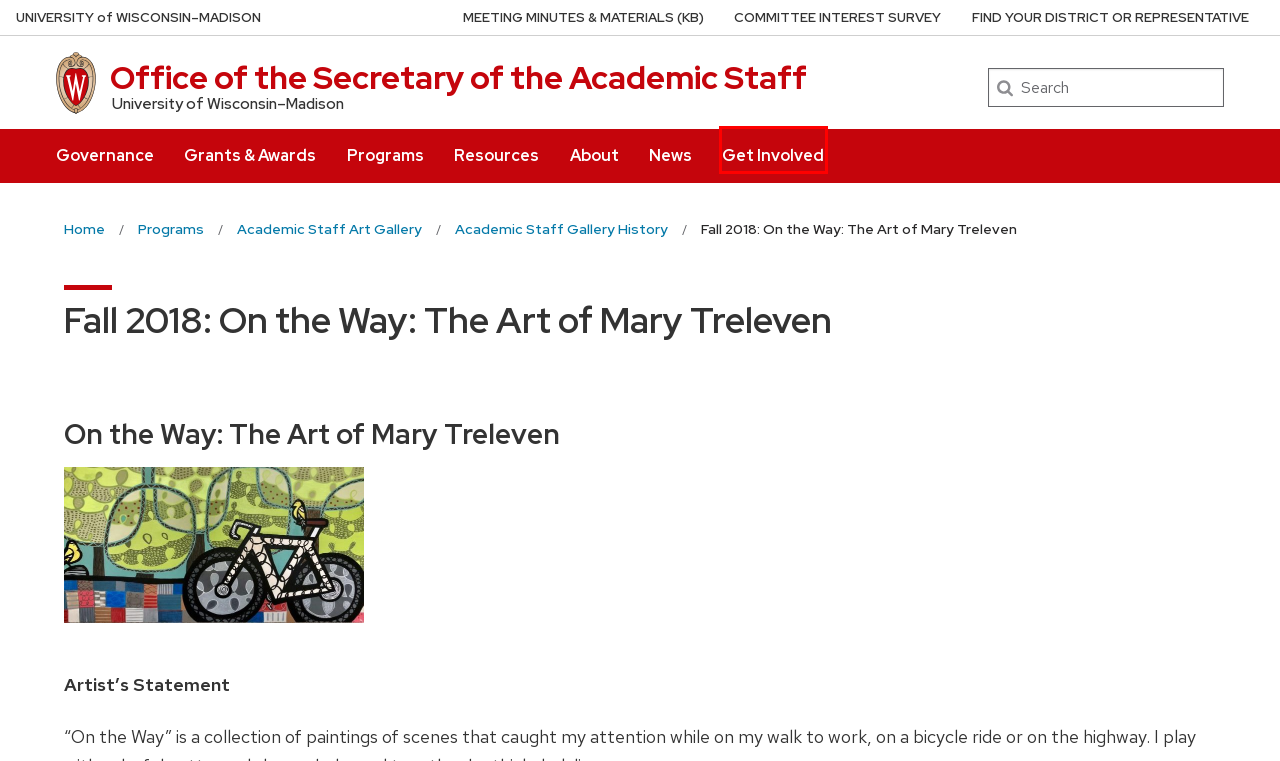You have a screenshot of a webpage with a red bounding box around a UI element. Determine which webpage description best matches the new webpage that results from clicking the element in the bounding box. Here are the candidates:
A. Resources – Office of the Secretary of the Academic Staff – UW–Madison
B. Get Involved – Office of the Secretary of the Academic Staff – UW–Madison
C. News – Office of the Secretary of the Academic Staff – UW–Madison
D. Grants & Awards – Office of the Secretary of the Academic Staff – UW–Madison
E. University of Wisconsin–Madison
F. About – Office of the Secretary of the Academic Staff – UW–Madison
G. Governance – Office of the Secretary of the Academic Staff – UW–Madison
H. Office of the Secretary of the Academic Staff – University of Wisconsin–Madison – UW–Madison

B